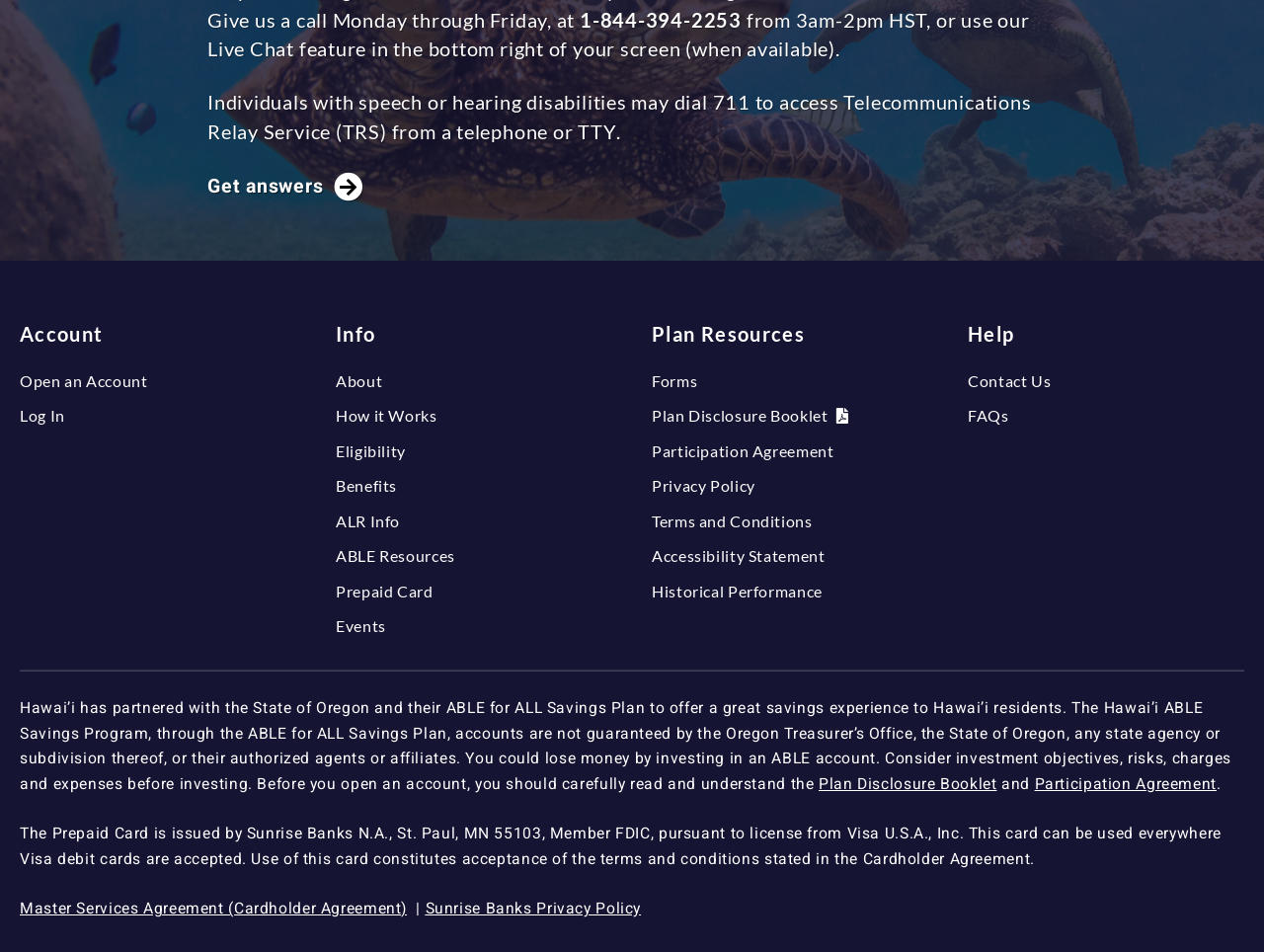Please identify the bounding box coordinates of the clickable element to fulfill the following instruction: "Search for cars". The coordinates should be four float numbers between 0 and 1, i.e., [left, top, right, bottom].

None